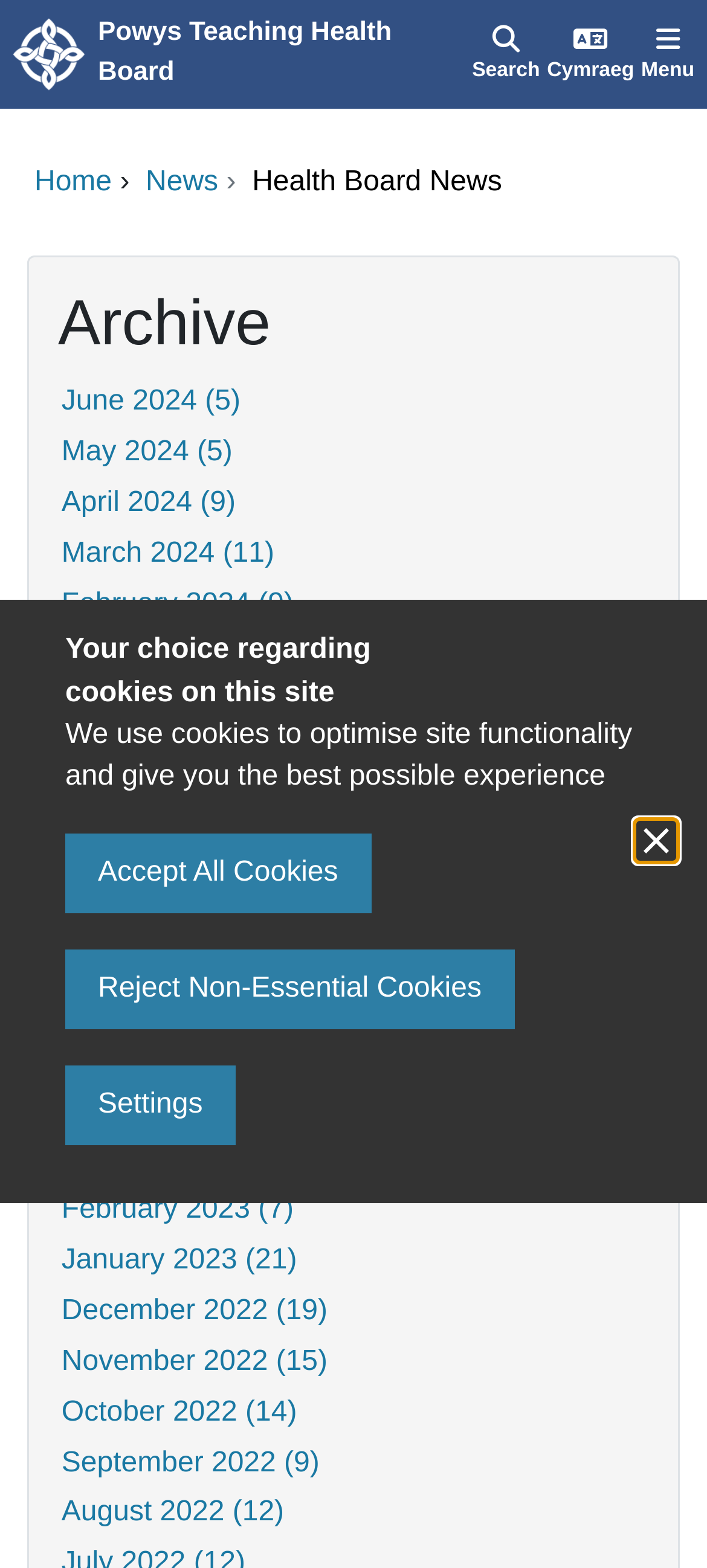Pinpoint the bounding box coordinates of the area that must be clicked to complete this instruction: "View the News archive".

[0.357, 0.106, 0.71, 0.126]